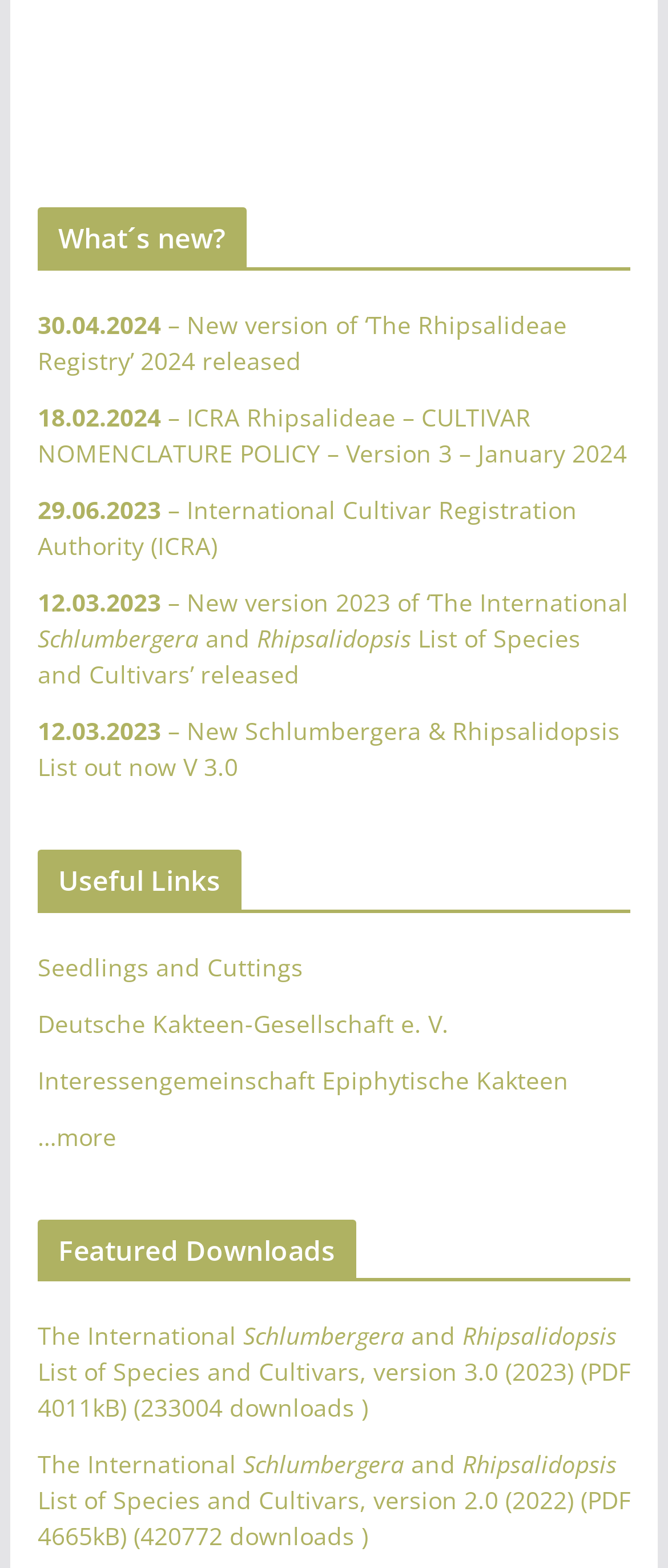Provide a one-word or one-phrase answer to the question:
How many downloads does the 'The International Schlumbergera and Rhipsalidopsis List of Species and Cultivars, version 3.0 (2023)' have?

233004